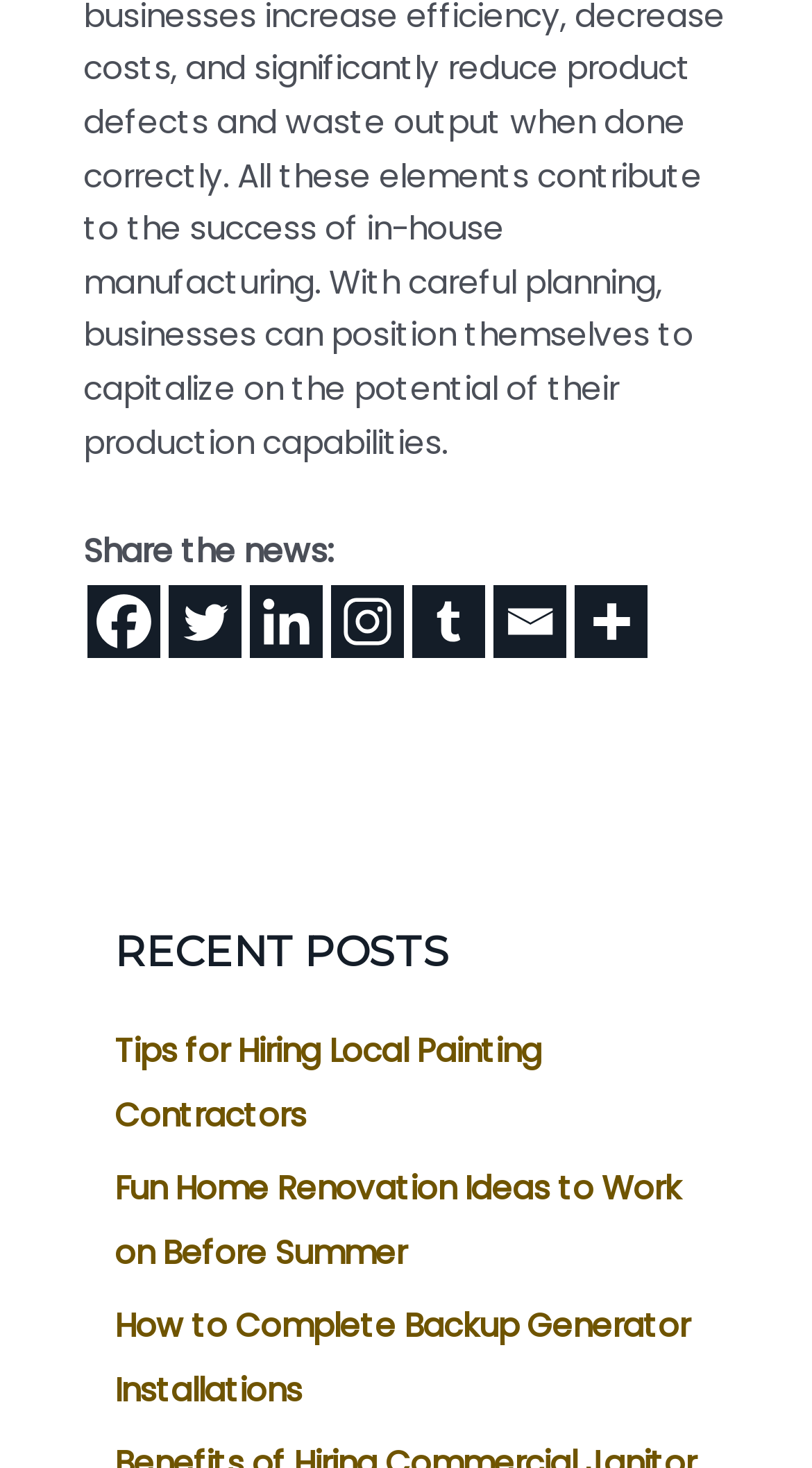Pinpoint the bounding box coordinates of the element that must be clicked to accomplish the following instruction: "Read recent post about Hiring Local Painting Contractors". The coordinates should be in the format of four float numbers between 0 and 1, i.e., [left, top, right, bottom].

[0.141, 0.701, 0.667, 0.774]